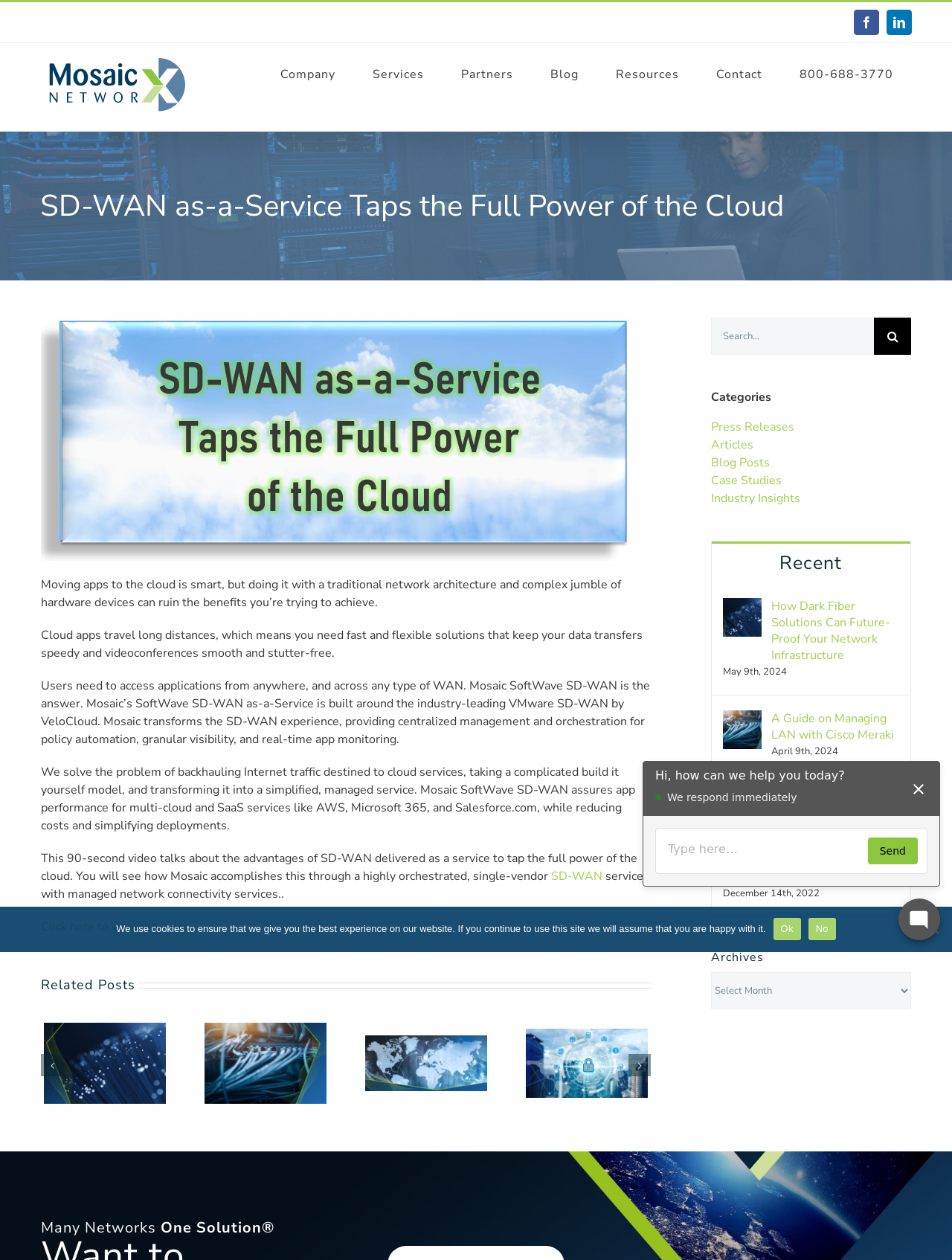Detail the webpage's structure and highlights in your description.

This webpage is about SD-WAN as-a-Service and its benefits in tapping the full power of the cloud. At the top, there are social media links to Facebook and LinkedIn, as well as a Mosaic NetworX logo that links to the company's website. Below the logo, there is a main navigation menu with links to Company, Services, Partners, Blog, Resources, and Contact.

The main content area has a heading that reads "SD-WAN as-a-Service Taps the Full Power of the Cloud." Below the heading, there is a series of paragraphs that explain the benefits of SD-WAN, including its ability to provide fast and flexible solutions for data transfers and videoconferences. The text also mentions that Mosaic SoftWave SD-WAN is built around the industry-leading VMware SD-WAN by VeloCloud.

To the right of the main content area, there is a complementary section that contains a search bar, categories, and recent posts. The search bar allows users to search for specific topics, and the categories include Press Releases, Articles, Blog Posts, Case Studies, and Industry Insights. Below the categories, there are links to recent posts, including "How Dark Fiber Solutions Can Future-Proof Your Network Infrastructure" and "A Guide on Managing LAN with Cisco Meraki."

At the bottom of the page, there is a section with a heading that reads "Many Networks One Solution." Below this heading, there is a cookie notice dialog that informs users about the use of cookies on the website. There is also a link to go to the top of the page and a heading that reads "Hi, how can we help you today?" with a button to send a message.

Overall, the webpage is focused on providing information about SD-WAN as-a-Service and its benefits, with additional features such as a search bar, categories, and recent posts to help users navigate the content.